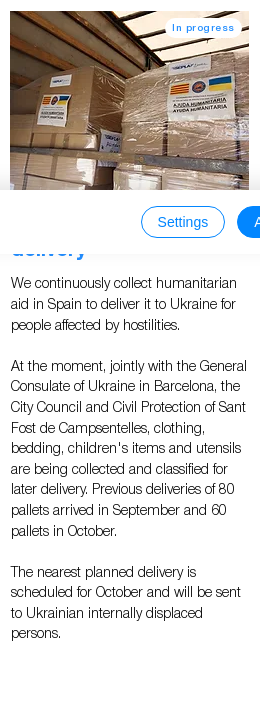Look at the image and give a detailed response to the following question: Who is collaborating with local authorities?

According to the caption, collaboration is taking place between the General Consulate of Ukraine in Barcelona and local authorities to gather essential items such as clothing, bedding, and children's items for those affected by hostilities in Ukraine.